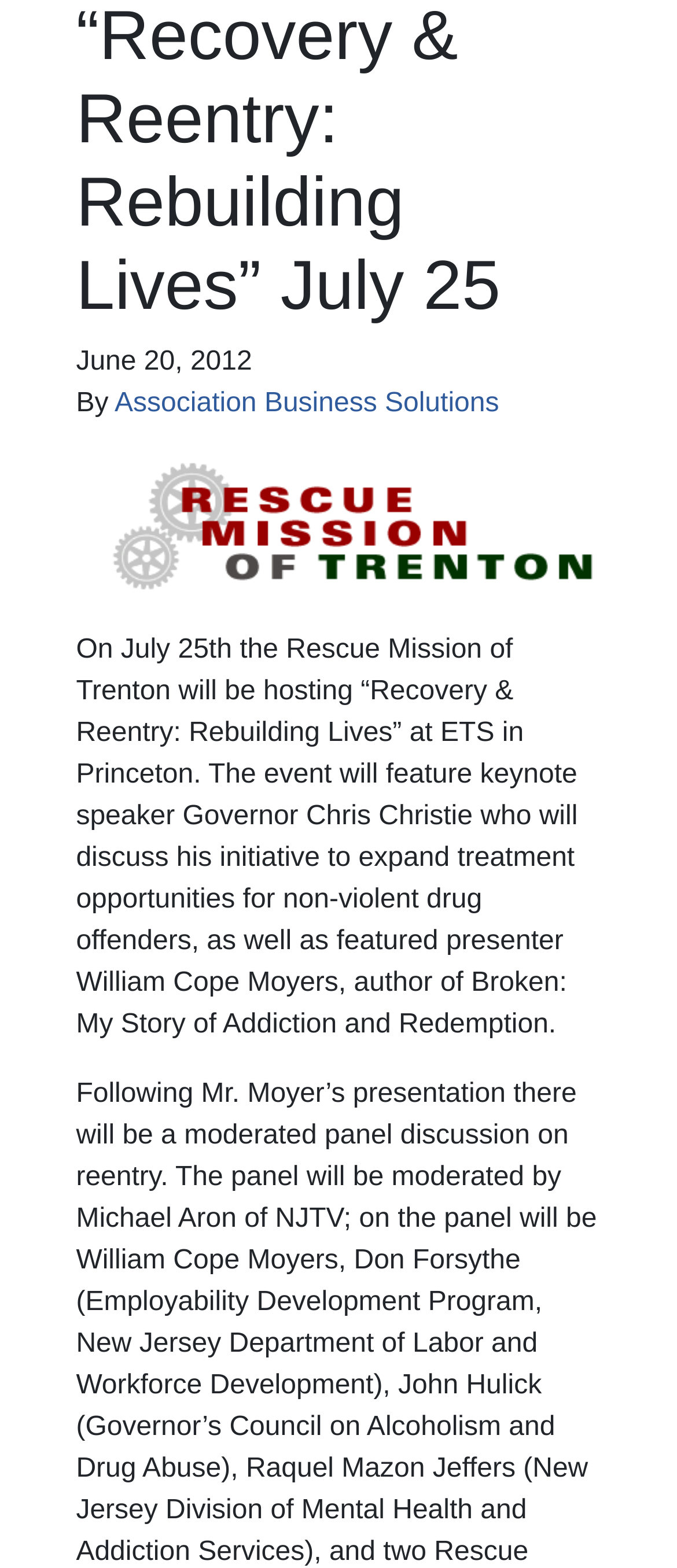Identify the bounding box coordinates for the UI element described as follows: Association Business Solutions. Use the format (top-left x, top-left y, bottom-right x, bottom-right y) and ensure all values are floating point numbers between 0 and 1.

[0.169, 0.248, 0.737, 0.267]